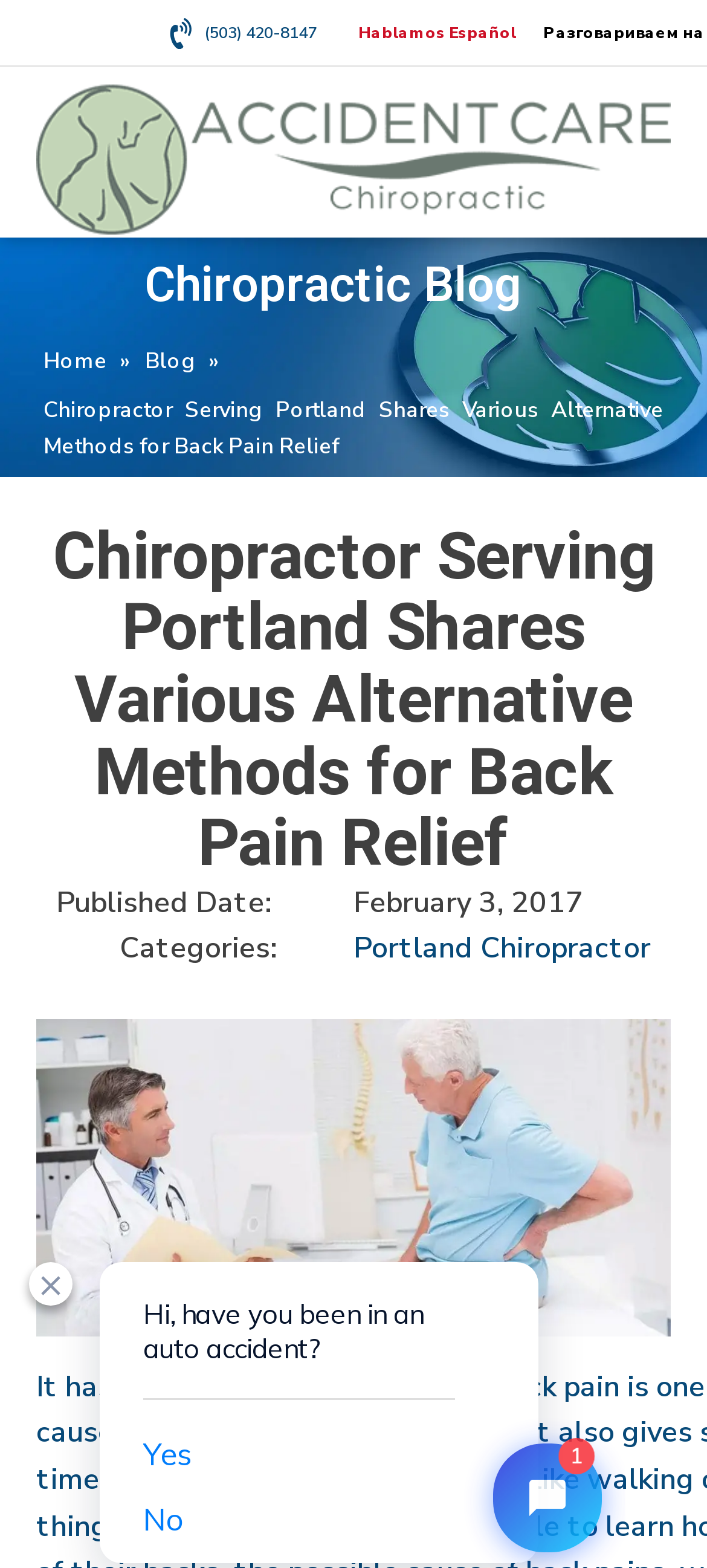Answer this question using a single word or a brief phrase:
What is the language spoken besides English?

Spanish